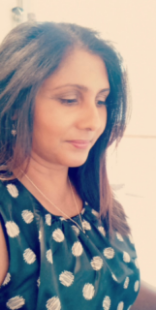Describe all elements and aspects of the image.

The image features a woman with long, dark hair styled elegantly, wearing a polka dot blouse that suggests a professional yet approachable demeanor. She appears to be in a reflective moment, perhaps considering her experiences as a licensed counsellor. The background is softly blurred, allowing her presence to stand out, emphasizing her role in helping others lead authentic lives. This aligns with the narrative surrounding her work, which focuses on guiding individuals towards self-improvement, finding happiness, and achieving personal goals. Her expression conveys warmth and compassion, qualities essential for her mission of facilitating positive change in people's lives.